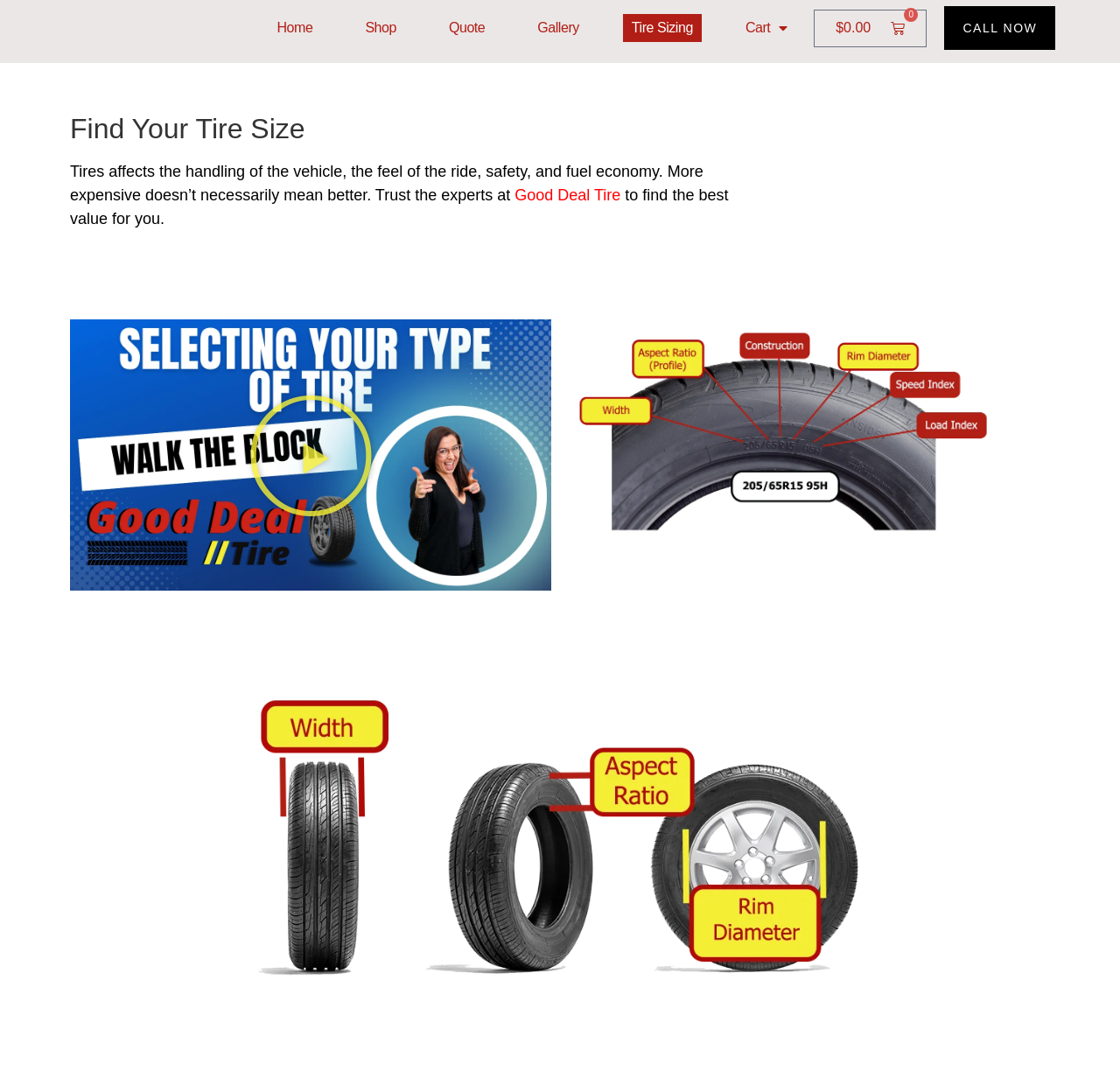Determine the bounding box coordinates for the area you should click to complete the following instruction: "View the 'Cart'".

[0.658, 0.013, 0.711, 0.039]